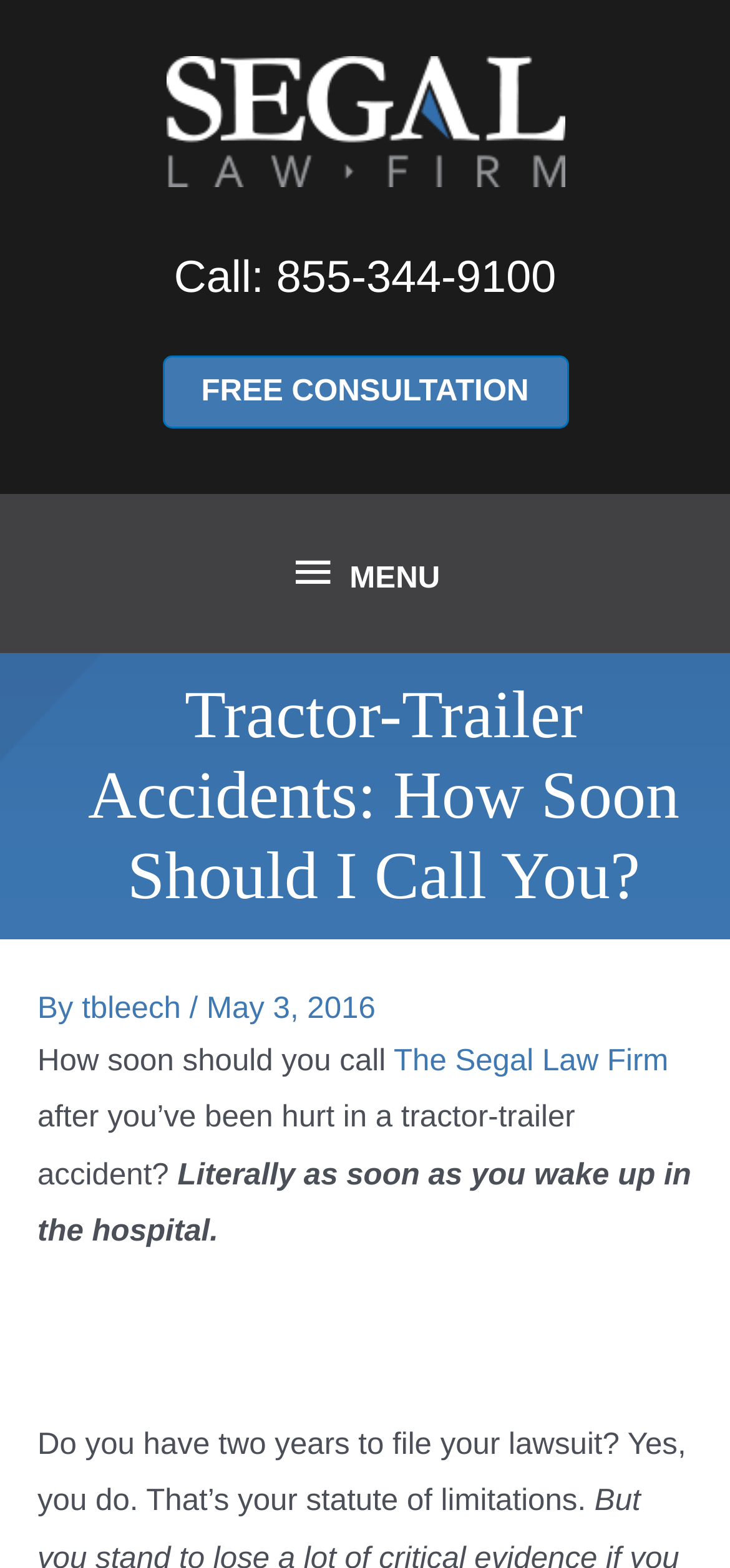What is the name of the law firm mentioned on the webpage?
Please provide a detailed and comprehensive answer to the question.

I found the name of the law firm by looking at the top section of the webpage, where it says 'Segal Law Firm' next to the image with the same name.